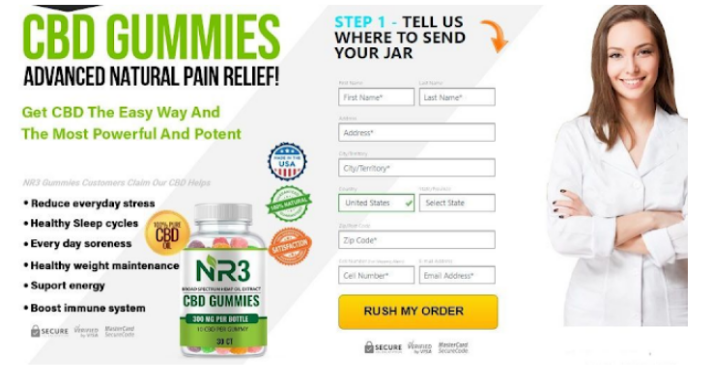List and describe all the prominent features within the image.

The image features an advertisement for NR3 CBD Gummies, prominently showcasing the product as an "Advanced Natural Pain Relief" option. The left side displays a vibrant jar of the gummies, with key benefits highlighted, including reduced everyday stress, improved sleep cycles, support for energy, and a boost to the immune system. Accompanying the product is a call to action that encourages viewers to “Get CBD The Easy Way And The Most Powerful And Potent.”

On the right side, a friendly-looking health professional smiles, fostering trust in the product. Below this visual, there is a form titled "STEP 1 - TELL US WHERE TO SEND YOUR JAR," prompting potential customers to fill in their personal details. The call-to-action button, "RUSH MY ORDER," emphasizes urgency. The design incorporates elements that suggest security and satisfaction, making it an inviting and informative advertisement for those seeking health supplements.